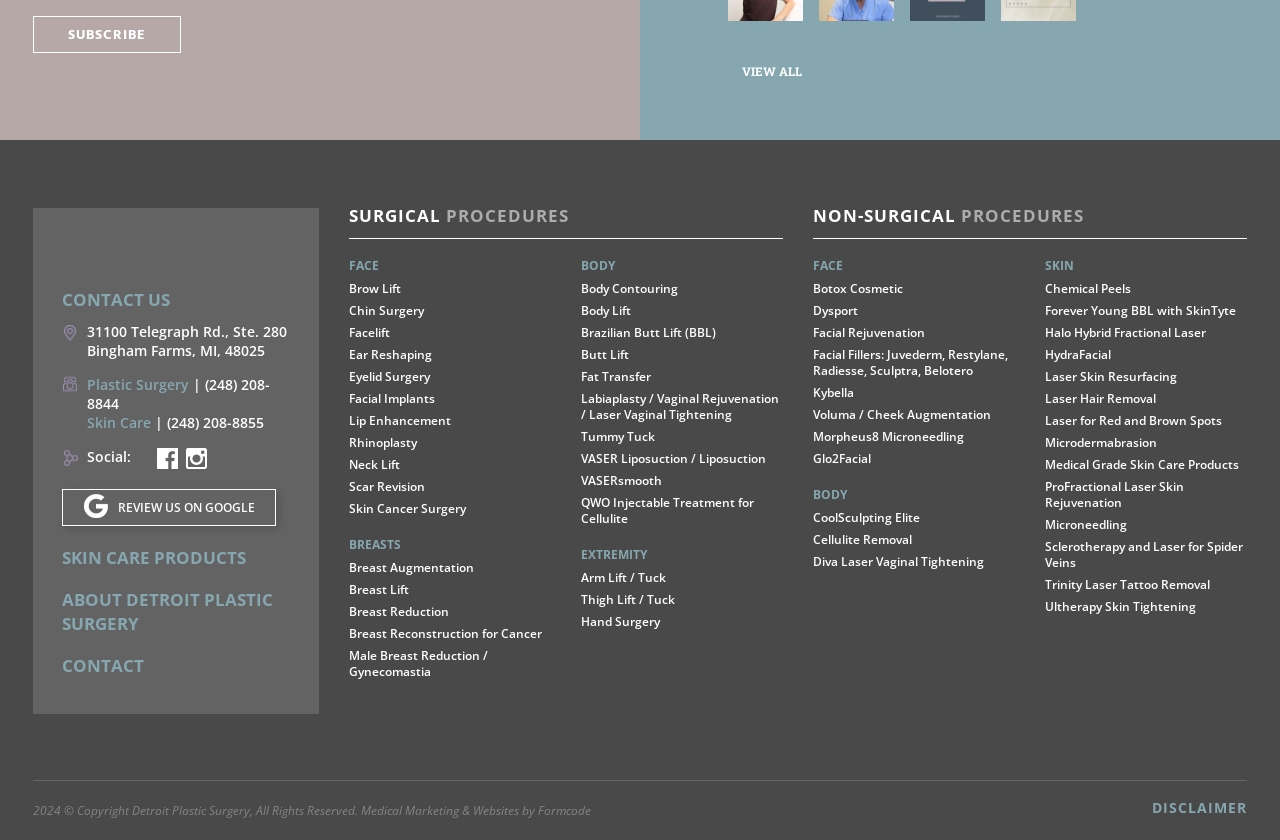Using the description: "Chin Surgery", determine the UI element's bounding box coordinates. Ensure the coordinates are in the format of four float numbers between 0 and 1, i.e., [left, top, right, bottom].

[0.273, 0.359, 0.331, 0.38]